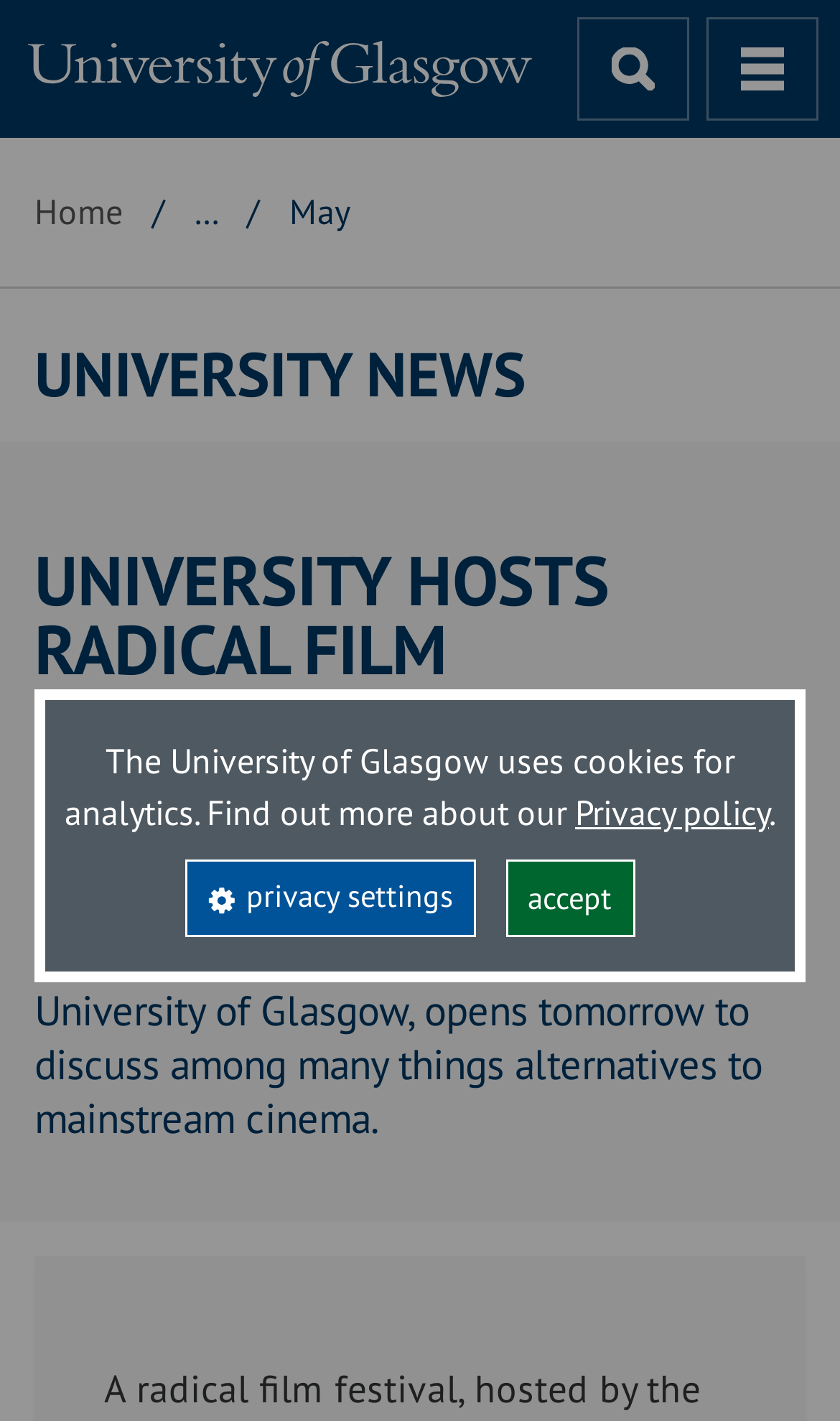Please identify the bounding box coordinates of the region to click in order to complete the given instruction: "read UNIVERSITY NEWS". The coordinates should be four float numbers between 0 and 1, i.e., [left, top, right, bottom].

[0.041, 0.243, 0.626, 0.286]